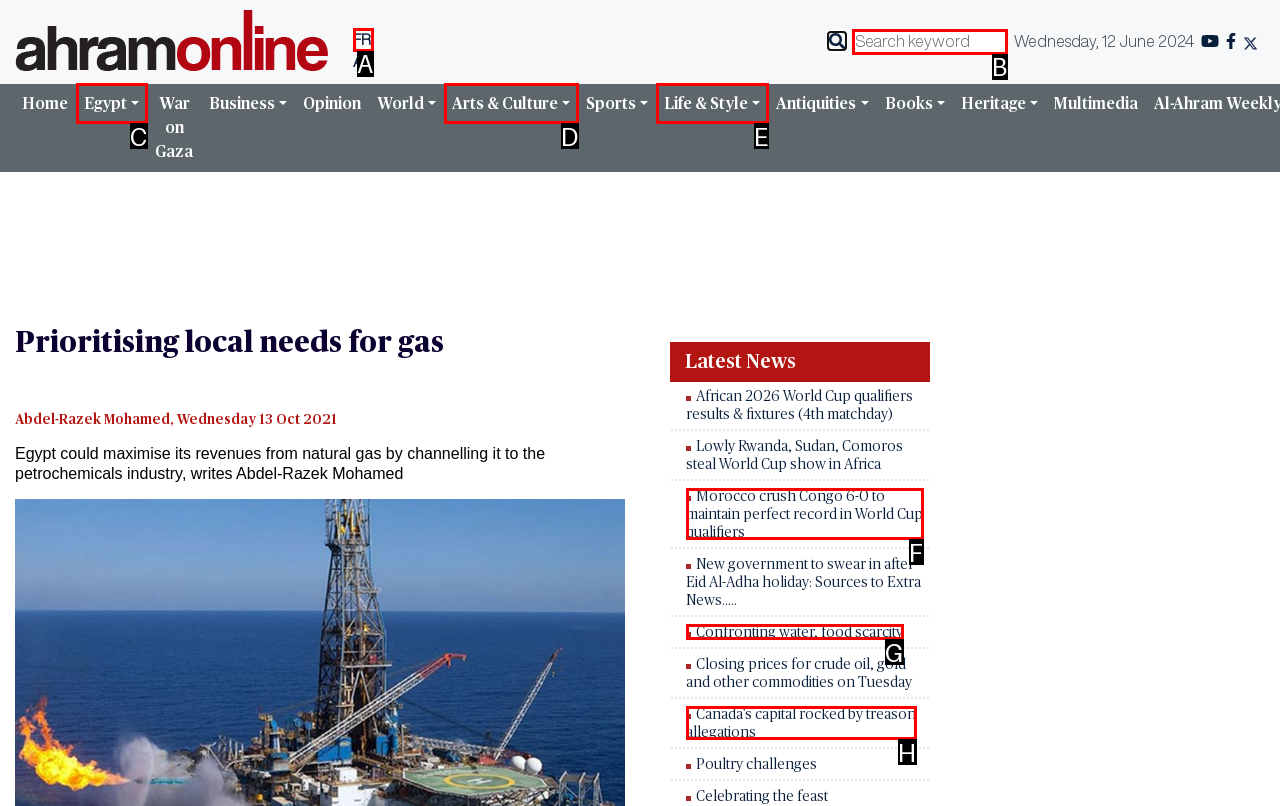Identify the letter of the UI element you need to select to accomplish the task: Search for a keyword.
Respond with the option's letter from the given choices directly.

B